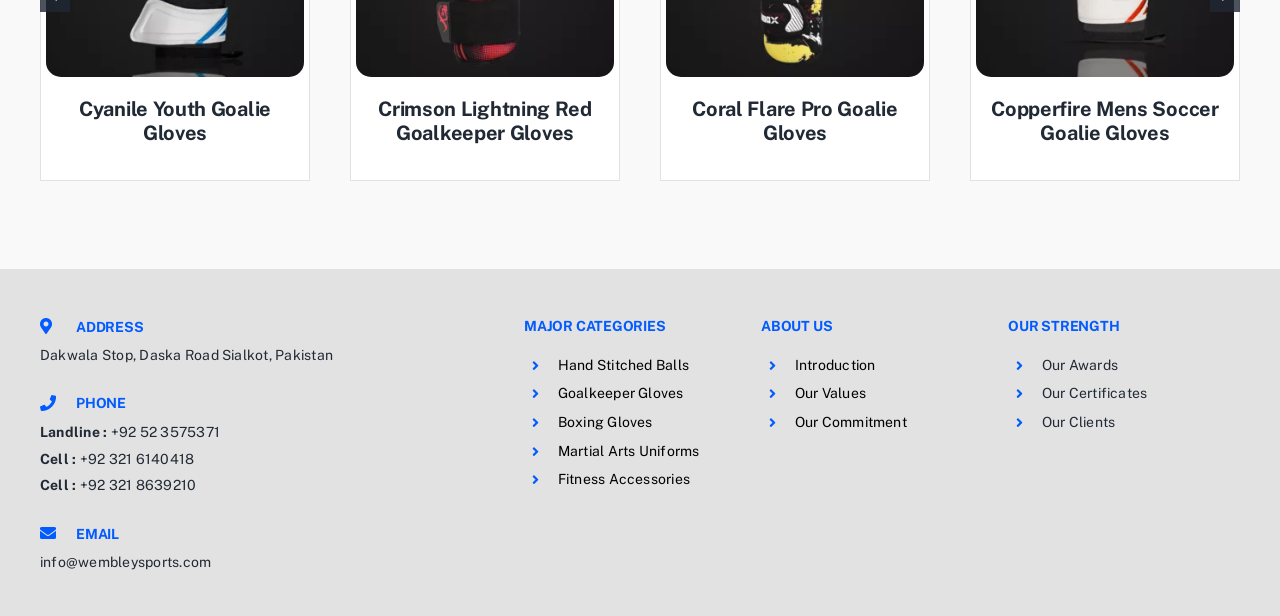Can you find the bounding box coordinates for the element to click on to achieve the instruction: "check Our Awards"?

[0.814, 0.579, 0.873, 0.605]